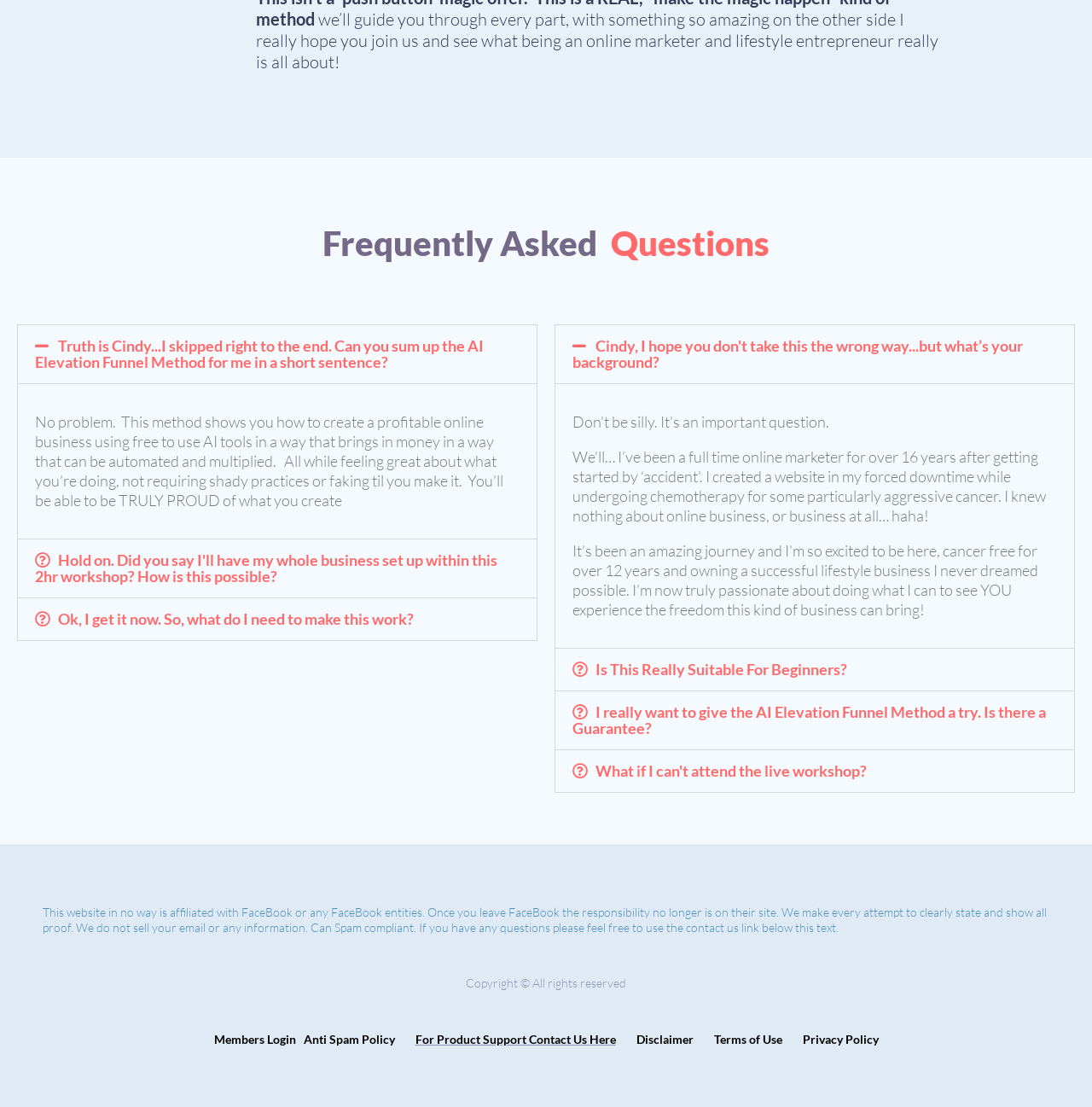Provide a brief response to the question below using one word or phrase:
What is the AI Elevation Funnel Method?

A profitable online business using free AI tools